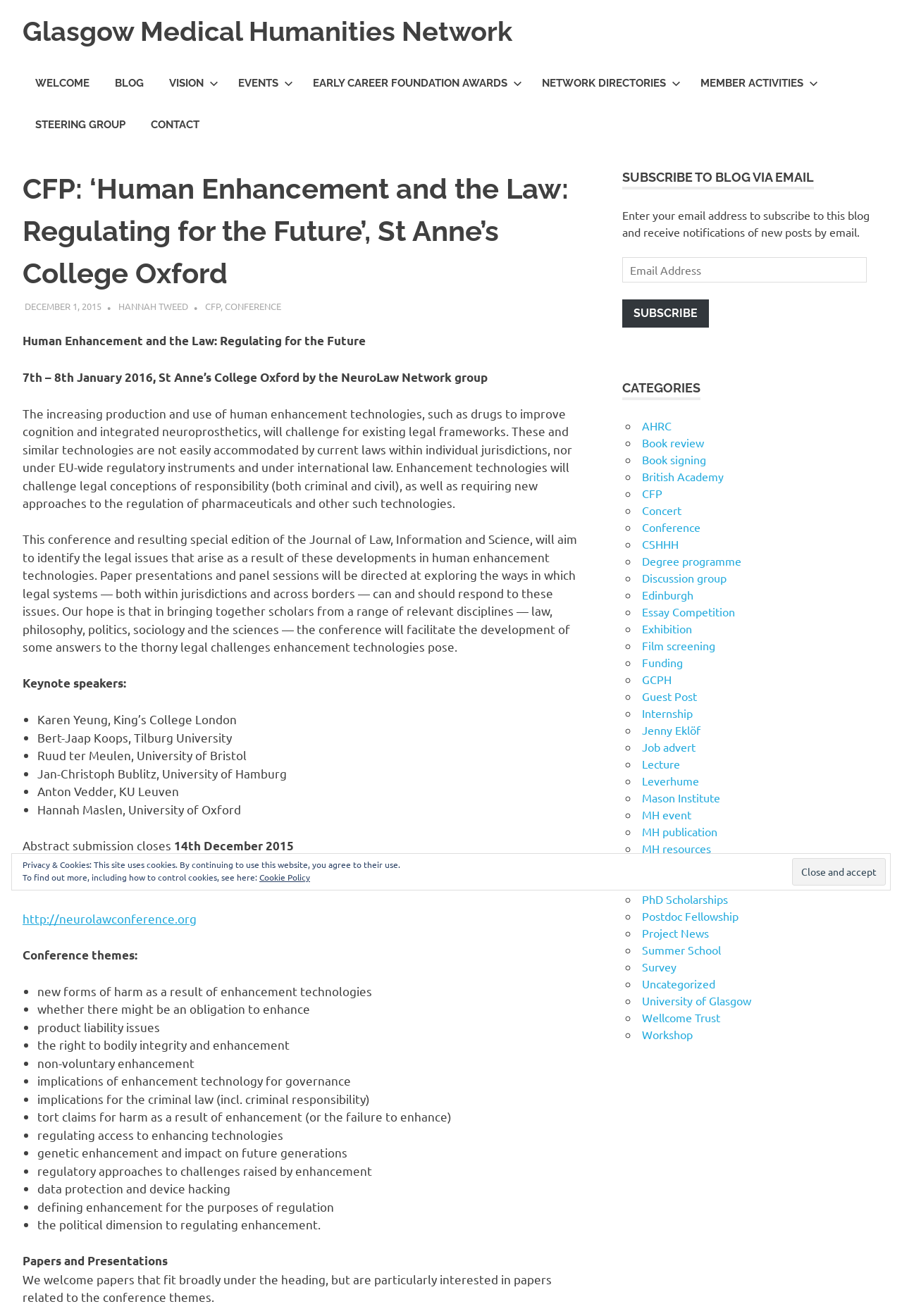Specify the bounding box coordinates of the area that needs to be clicked to achieve the following instruction: "Click the 'WELCOME' link".

[0.025, 0.048, 0.113, 0.079]